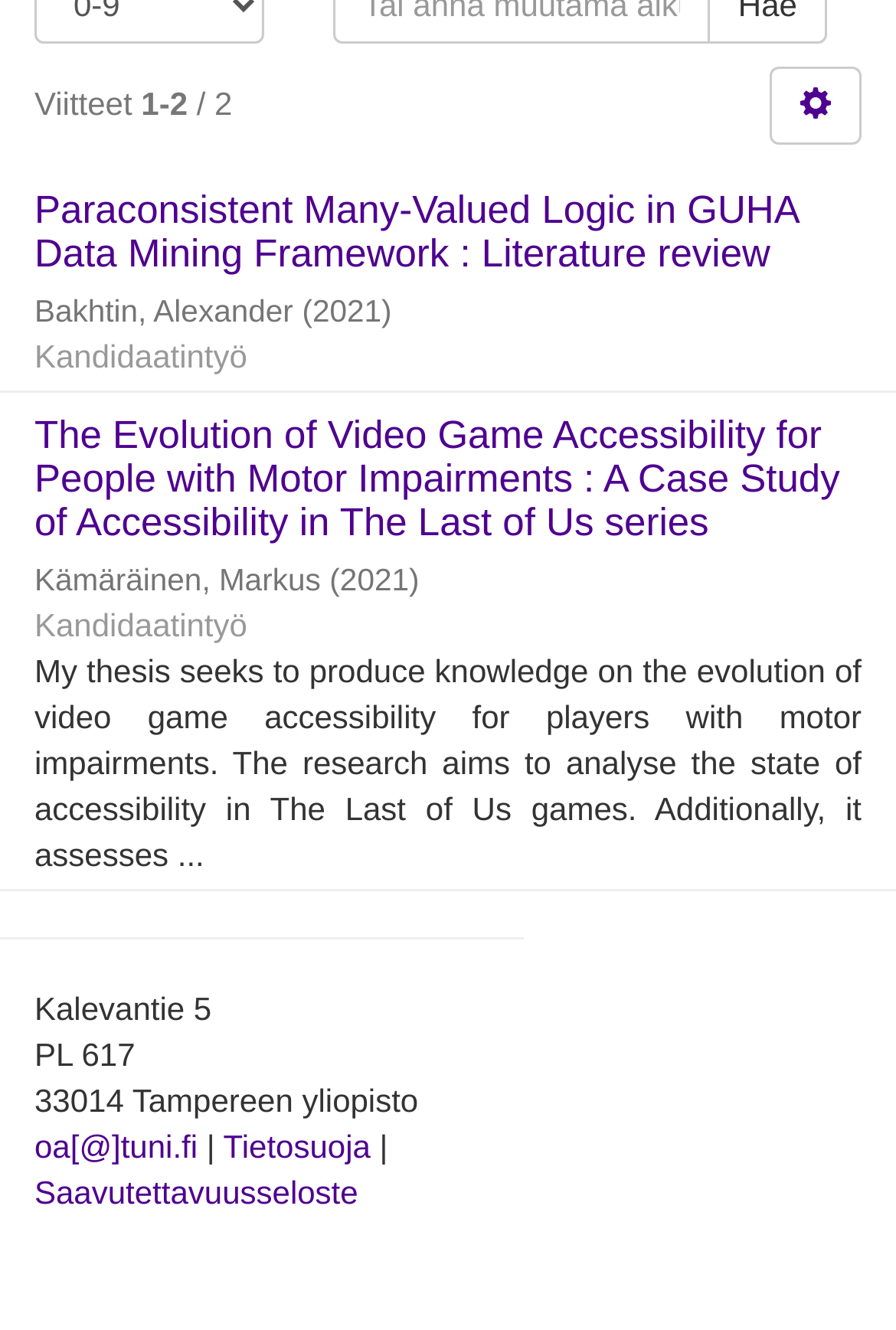Locate the bounding box of the UI element with the following description: "Plus de moyens de paiement".

None